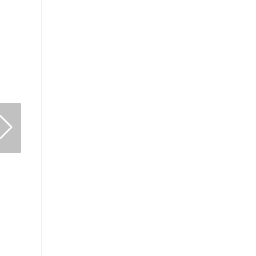What type of cables is the system designed for?
Could you give a comprehensive explanation in response to this question?

The system is specifically designed for diagnosing and locating partial discharge faults in XLPE (cross-linked polyethylene) cables, as mentioned in the caption.